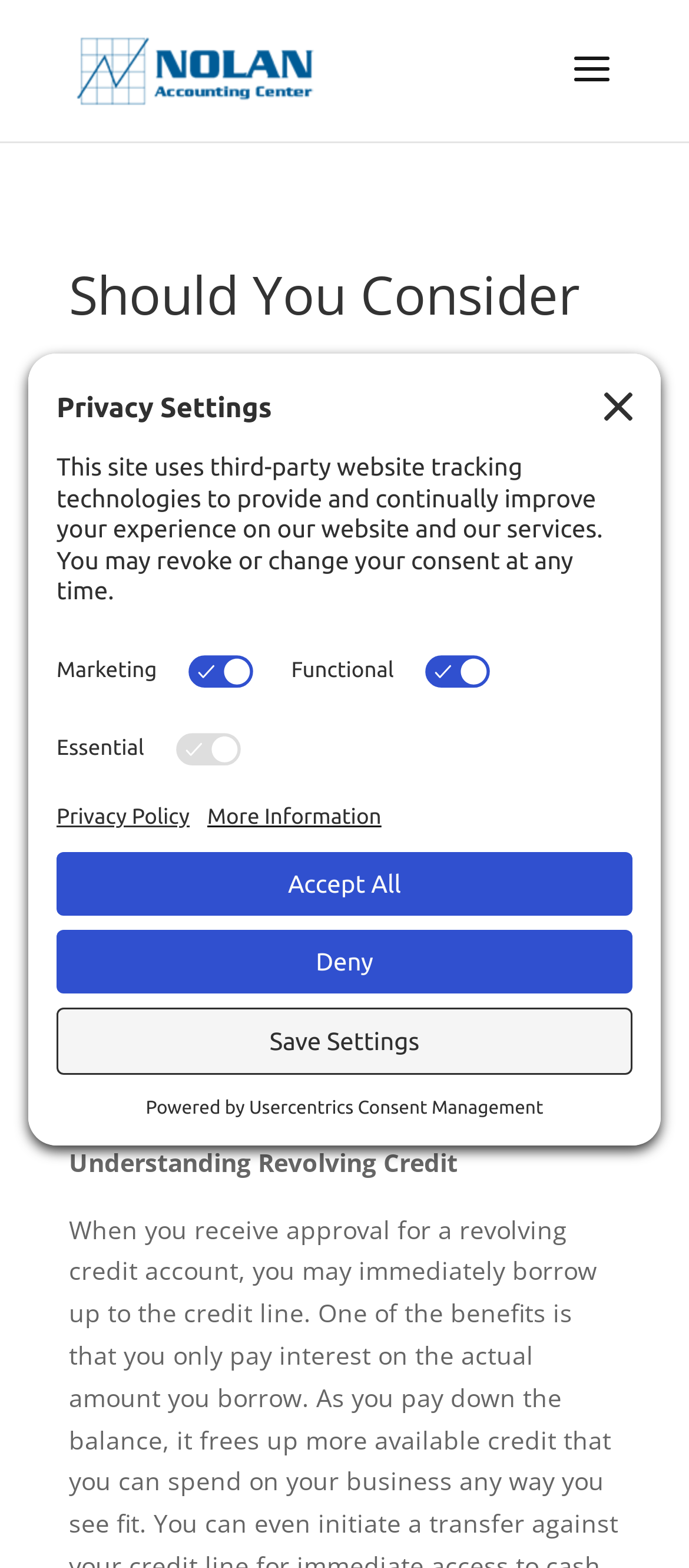What is the company that provides consent management?
Carefully examine the image and provide a detailed answer to the question.

The company that provides consent management can be found at the bottom of the webpage, where it says 'Powered by Usercentrics Consent Management'.